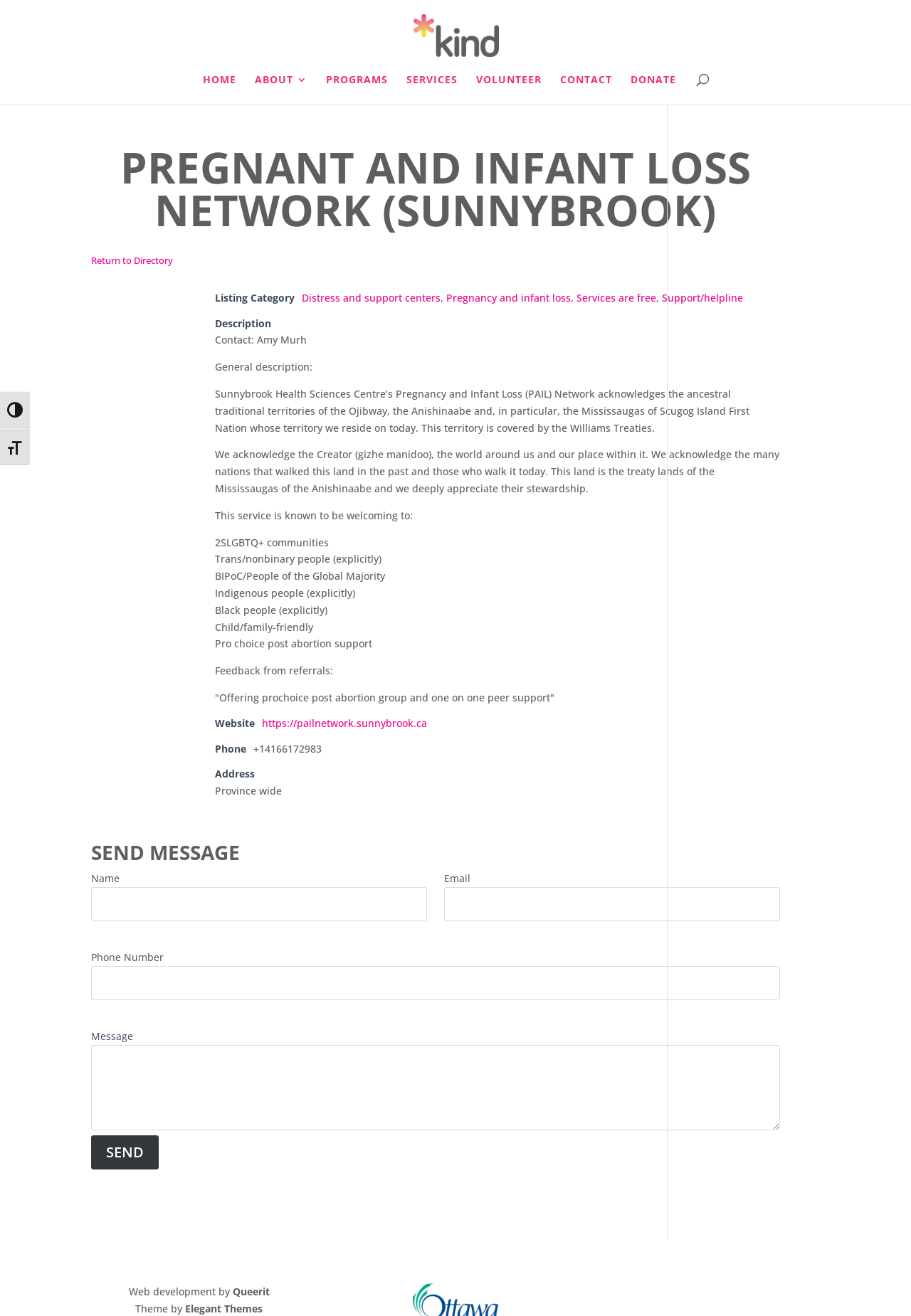Please identify the bounding box coordinates of the area I need to click to accomplish the following instruction: "Send a message".

[0.1, 0.863, 0.174, 0.889]